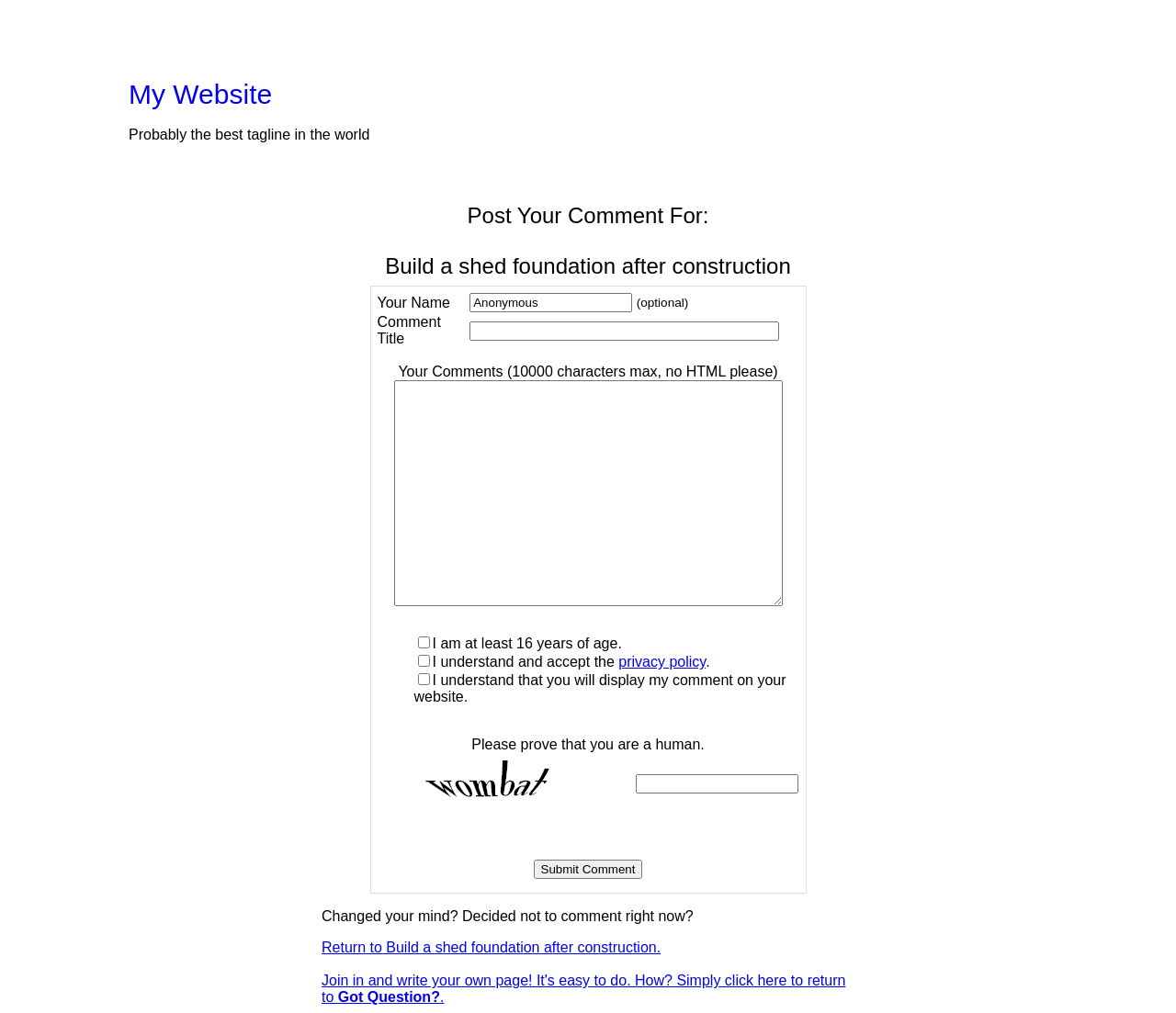Please determine the bounding box of the UI element that matches this description: name="comment_title". The coordinates should be given as (top-left x, top-left y, bottom-right x, bottom-right y), with all values between 0 and 1.

[0.399, 0.317, 0.663, 0.336]